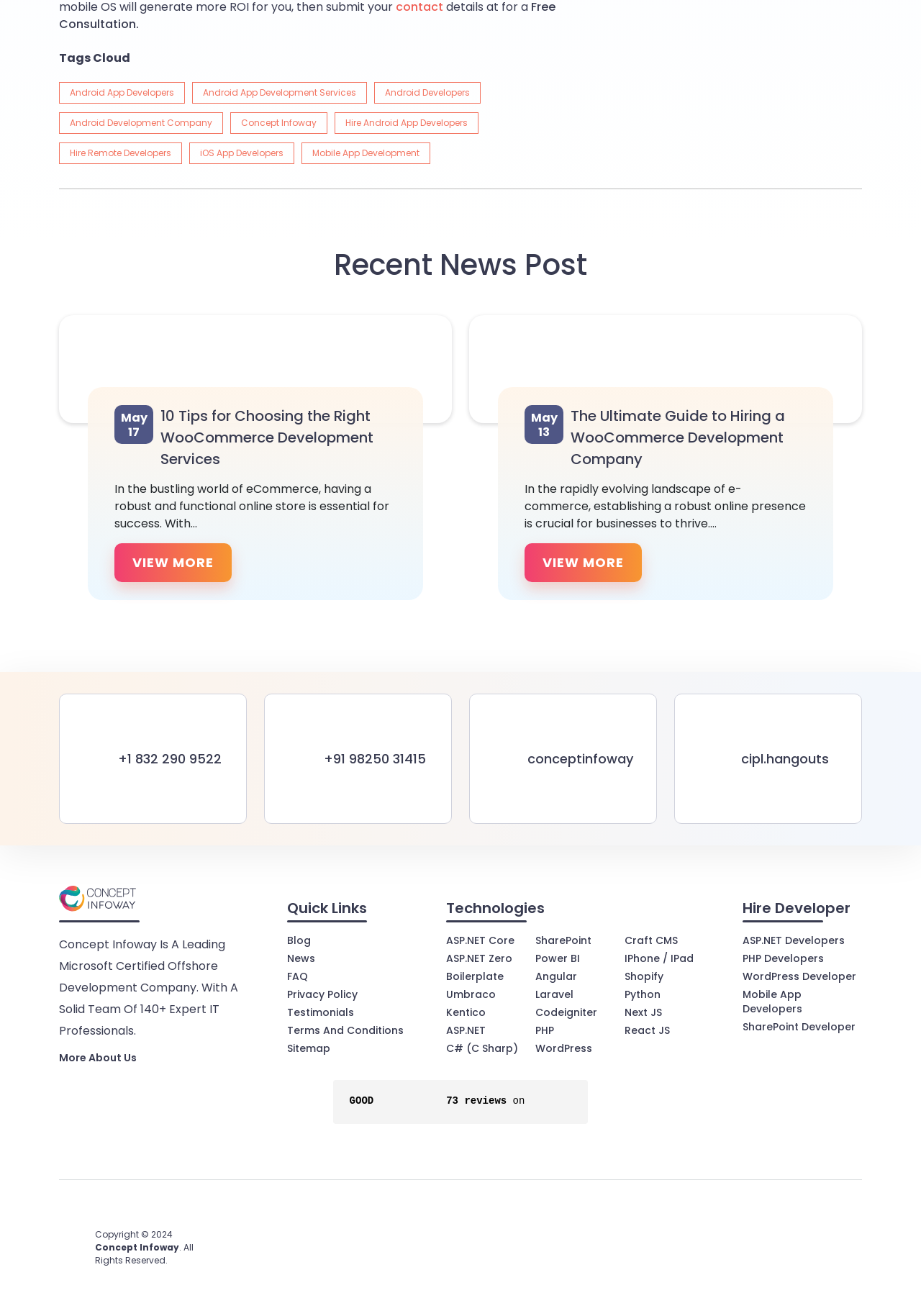Locate the bounding box of the UI element based on this description: "Android App Development Services". Provide four float numbers between 0 and 1 as [left, top, right, bottom].

[0.209, 0.062, 0.398, 0.079]